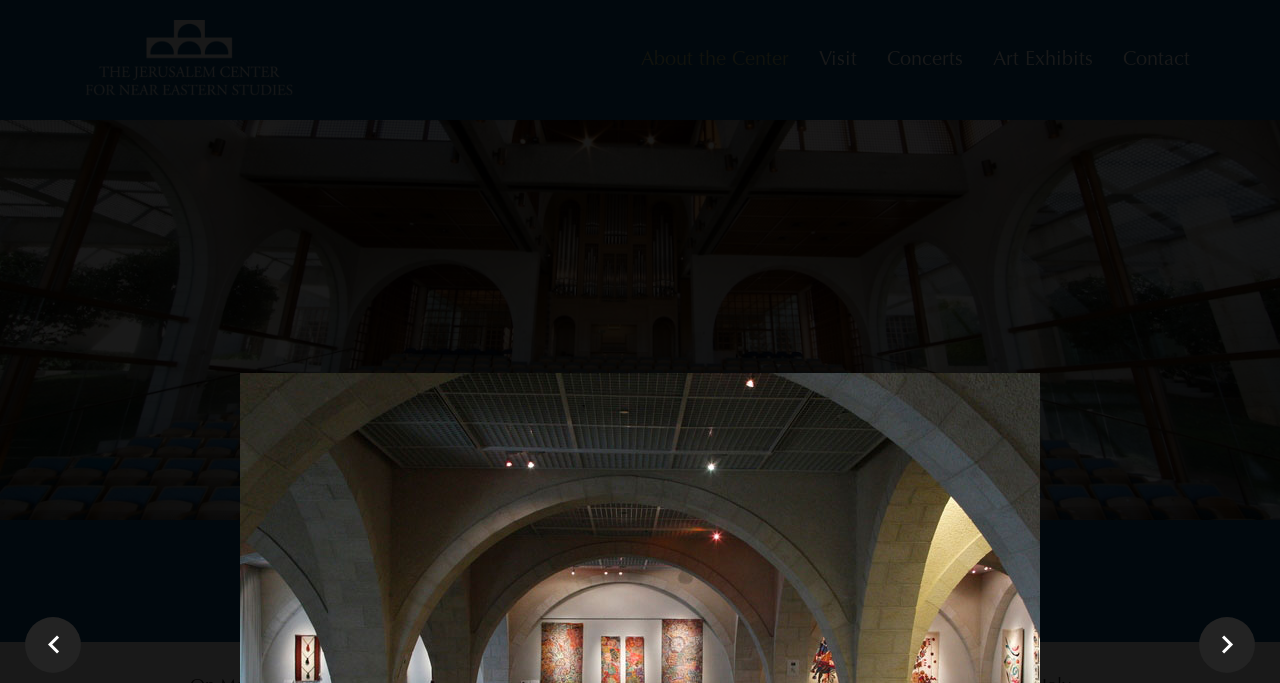Extract the primary heading text from the webpage.

About the Center